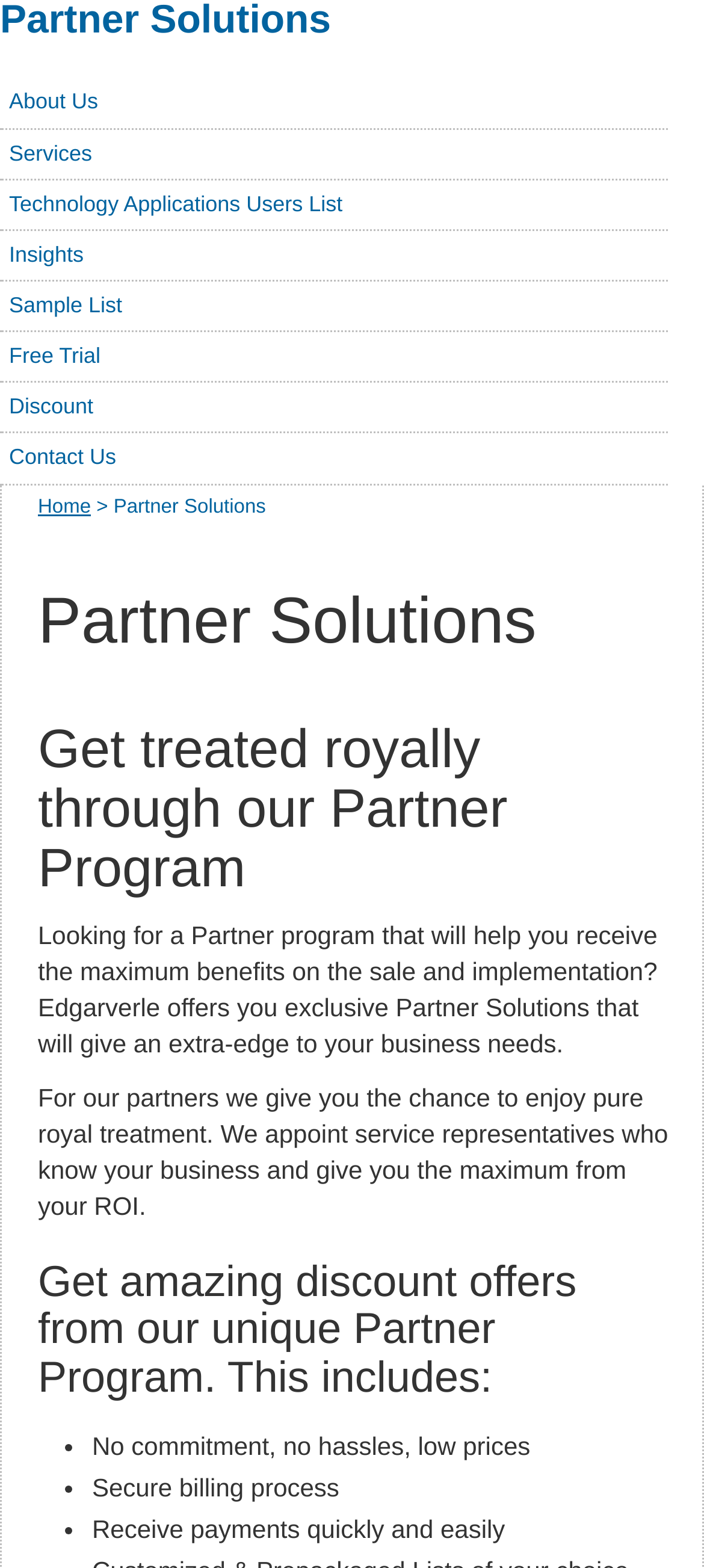Find the UI element described as: "Services" and predict its bounding box coordinates. Ensure the coordinates are four float numbers between 0 and 1, [left, top, right, bottom].

[0.0, 0.082, 0.949, 0.115]